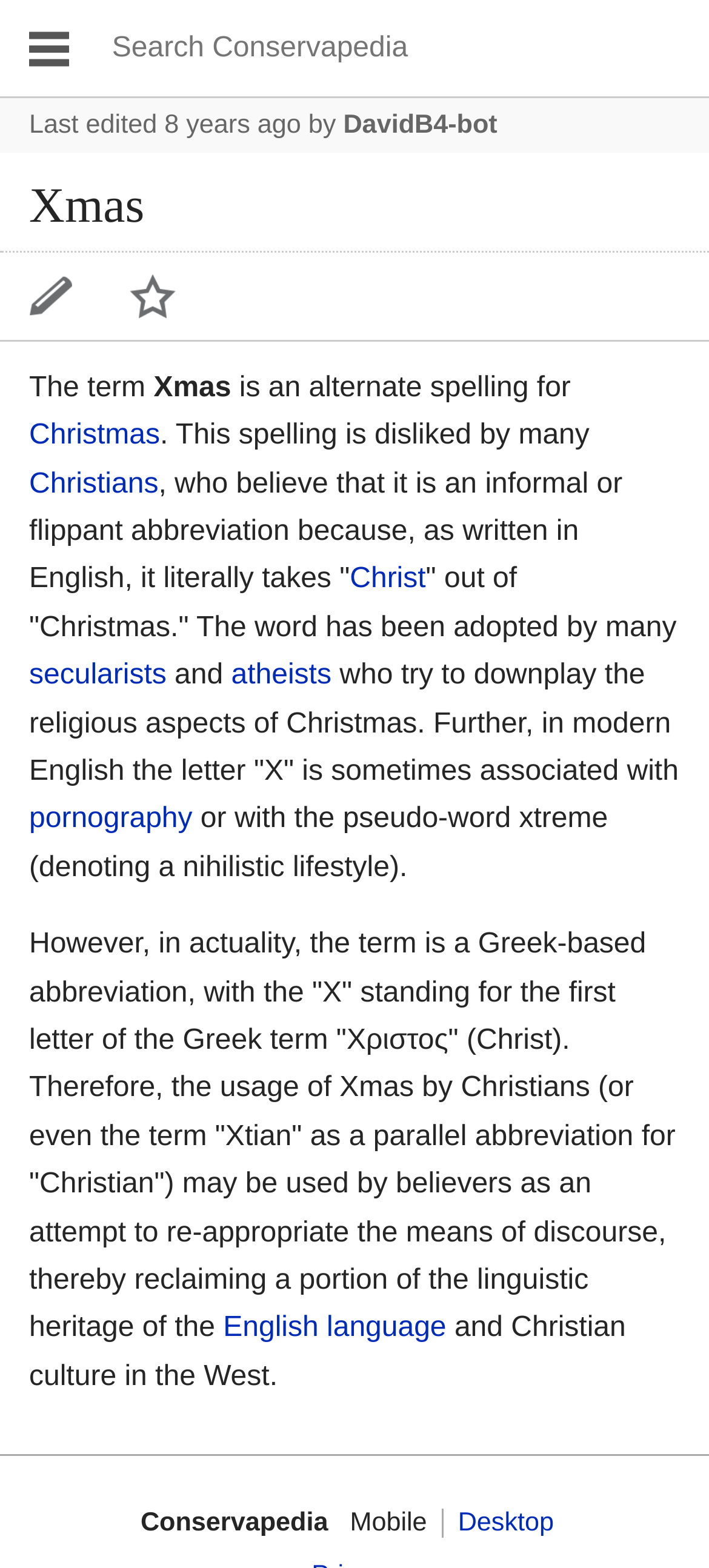Pinpoint the bounding box coordinates of the element you need to click to execute the following instruction: "Switch to Desktop view". The bounding box should be represented by four float numbers between 0 and 1, in the format [left, top, right, bottom].

[0.646, 0.962, 0.781, 0.98]